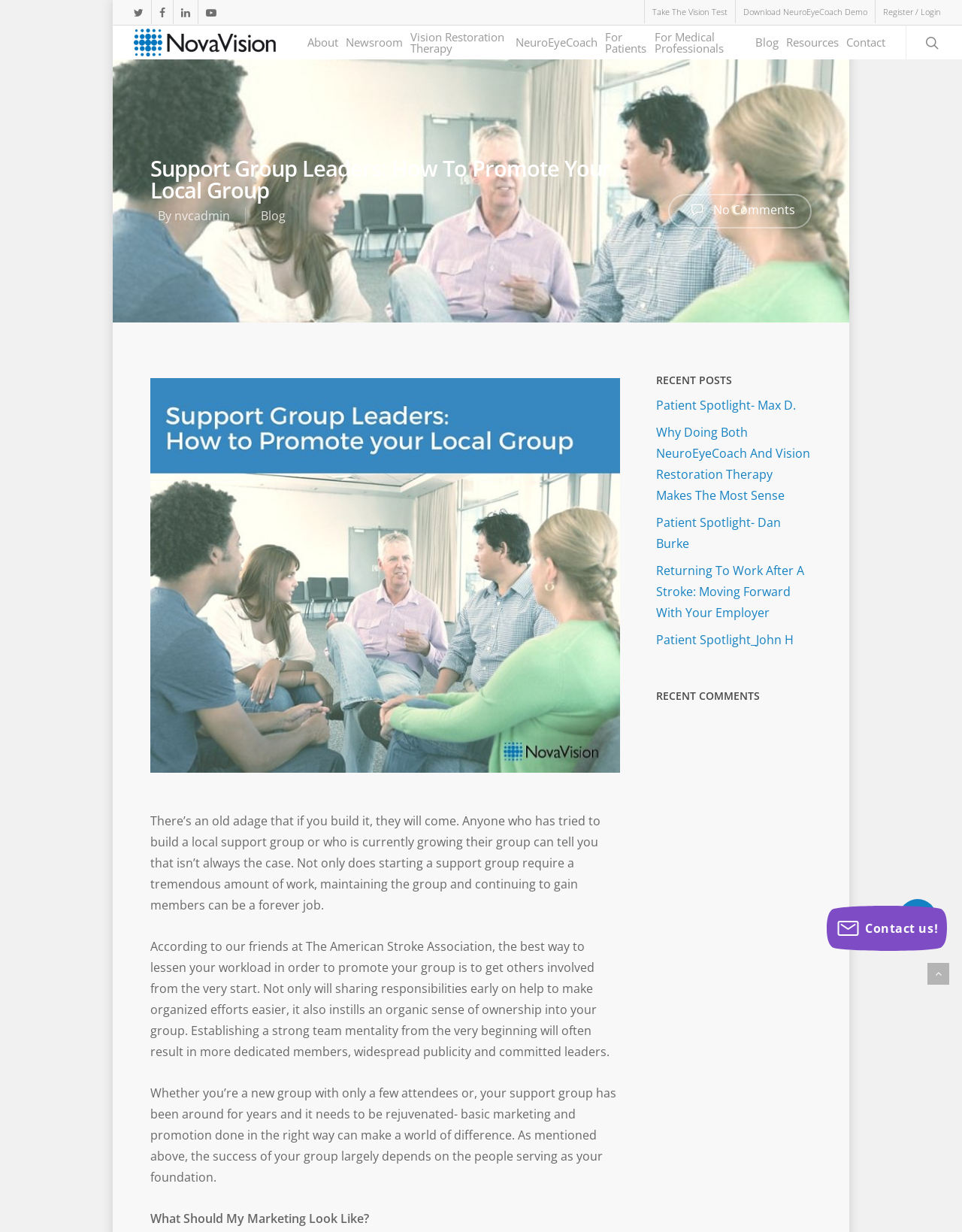Locate the bounding box coordinates for the element described below: "Register / Login". The coordinates must be four float values between 0 and 1, formatted as [left, top, right, bottom].

[0.909, 0.0, 0.978, 0.019]